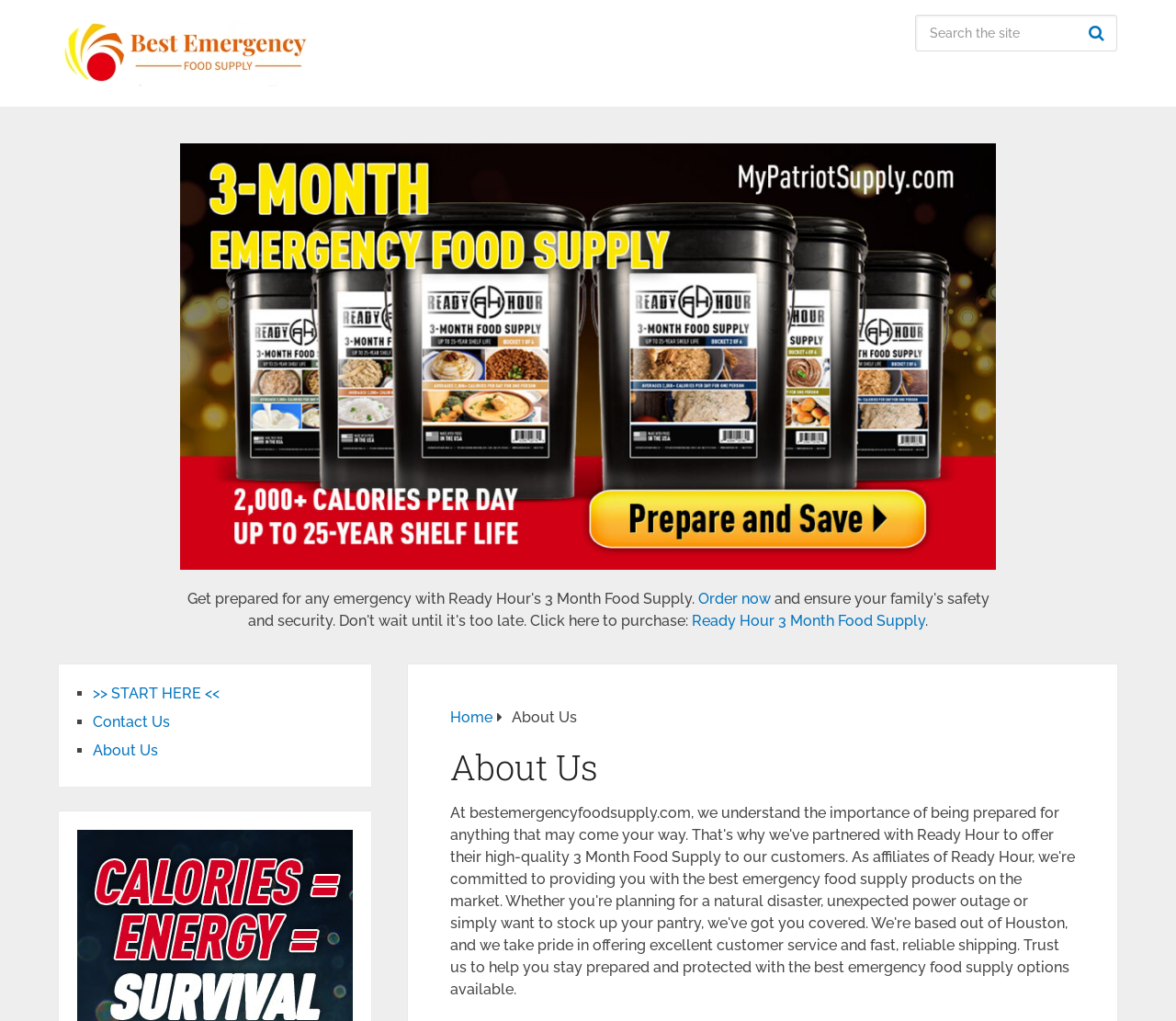Determine the bounding box coordinates of the section to be clicked to follow the instruction: "Go to Ready Hour 3 Month Food Supply". The coordinates should be given as four float numbers between 0 and 1, formatted as [left, top, right, bottom].

[0.588, 0.6, 0.787, 0.617]